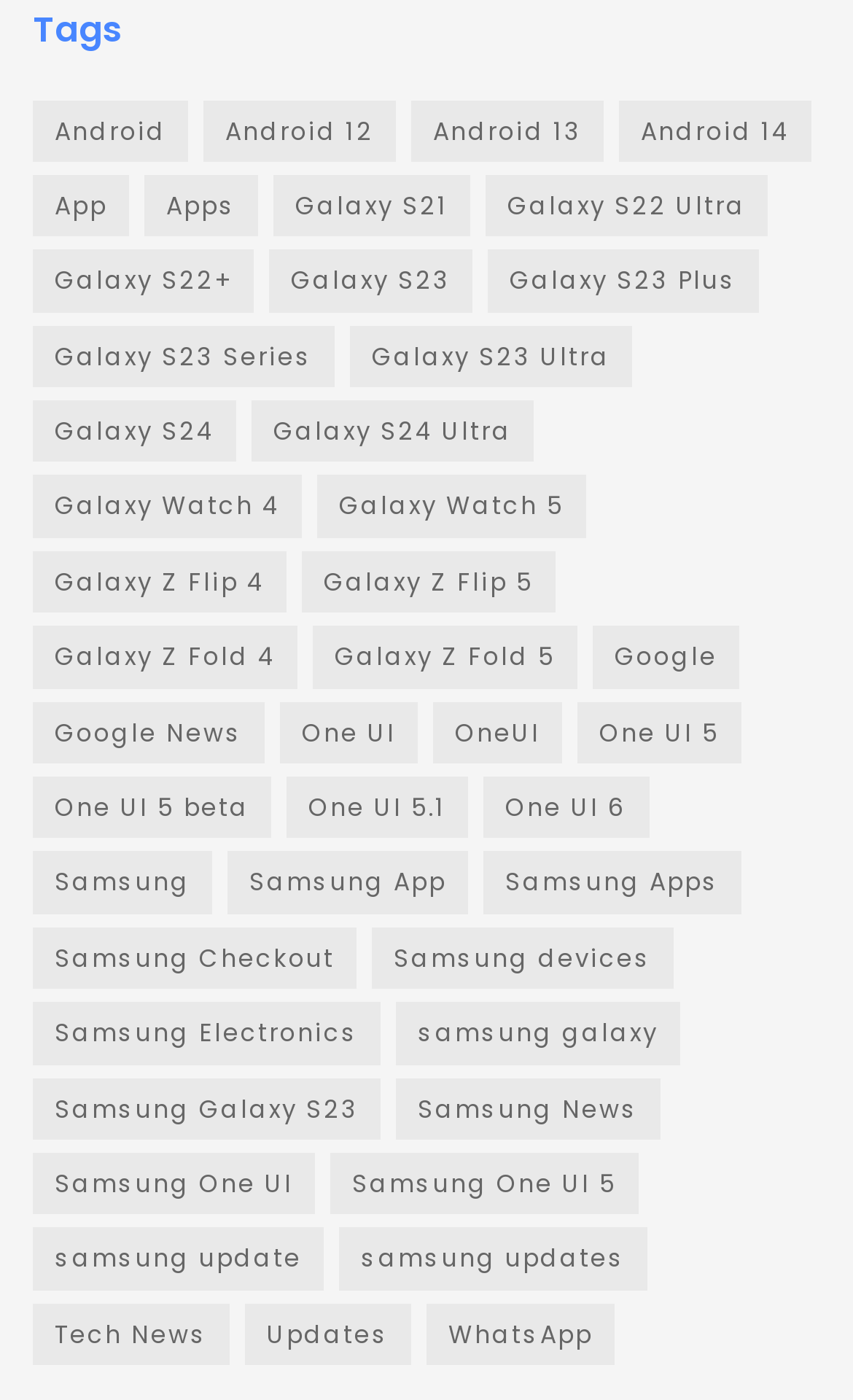How many Android items are there?
Provide a detailed and extensive answer to the question.

I counted the number of items in the links related to Android, which are Android (304 items), Android 12 (82 items), Android 13 (297 items), and Android 14 (86 items). The total number of Android items is 304 + 82 + 297 + 86 = 683.